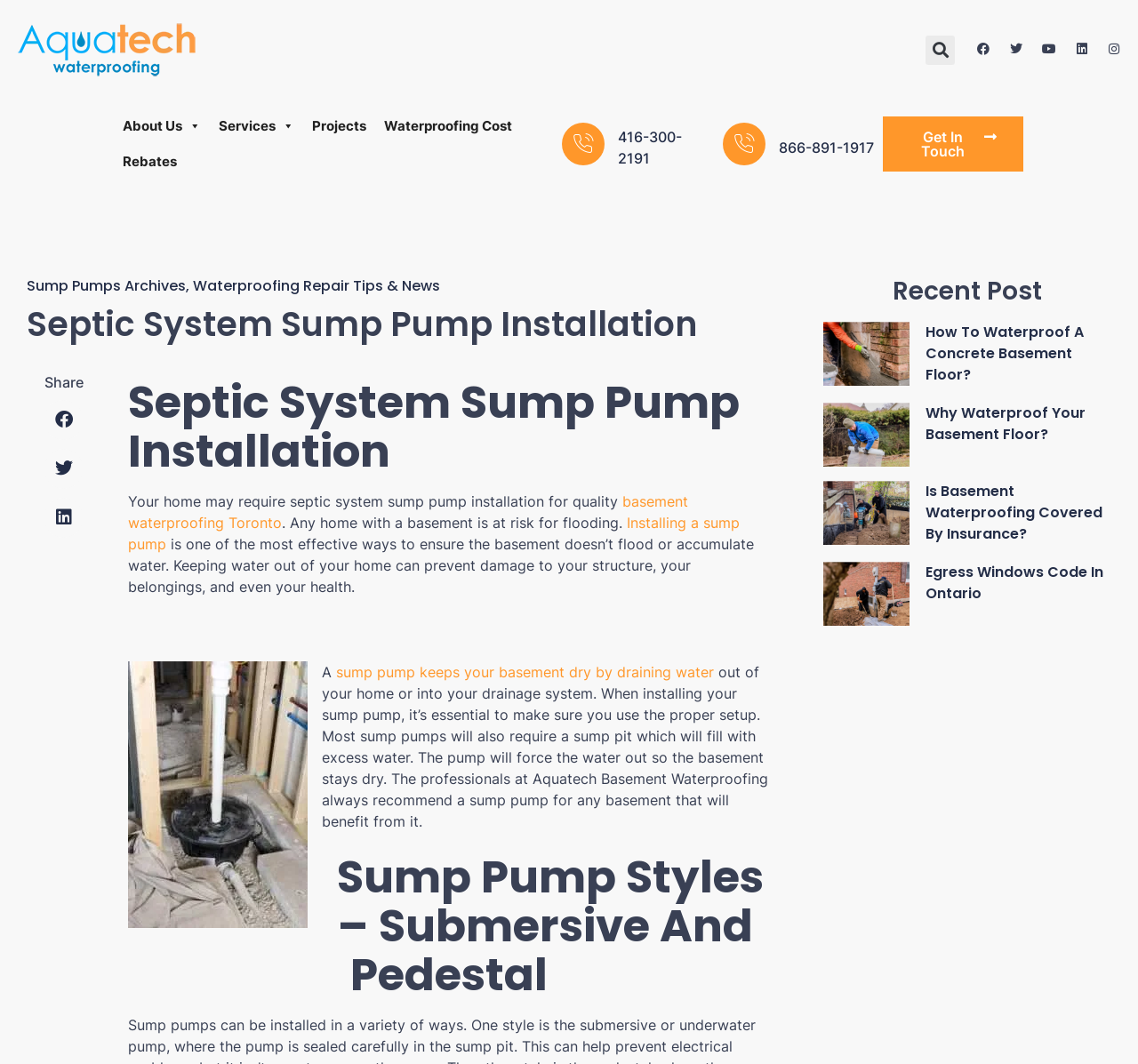Locate the UI element described by Why Waterproof Your Basement Floor? in the provided webpage screenshot. Return the bounding box coordinates in the format (top-left x, top-left y, bottom-right x, bottom-right y), ensuring all values are between 0 and 1.

[0.813, 0.379, 0.954, 0.418]